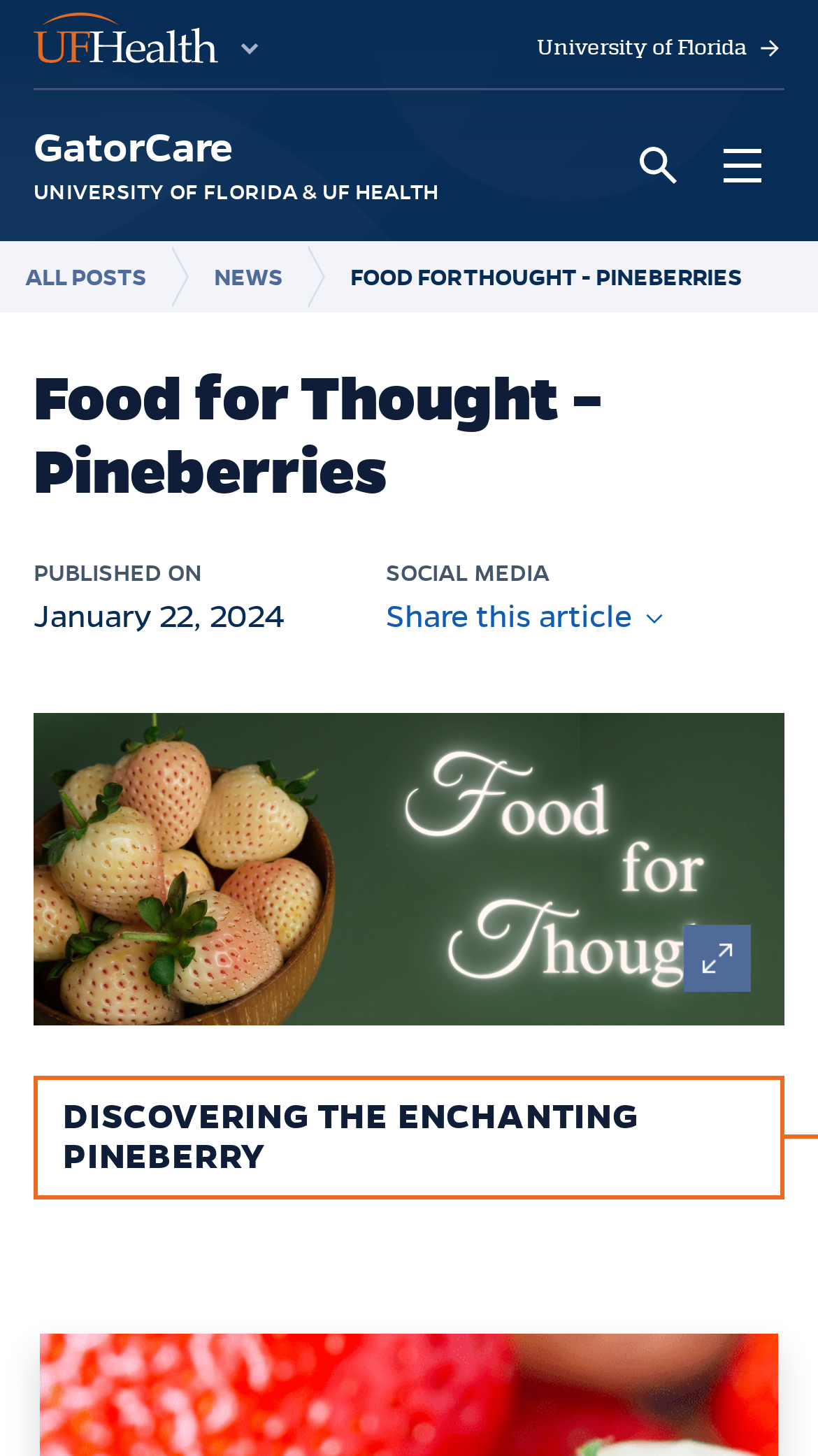Please mark the bounding box coordinates of the area that should be clicked to carry out the instruction: "Select nationality".

None